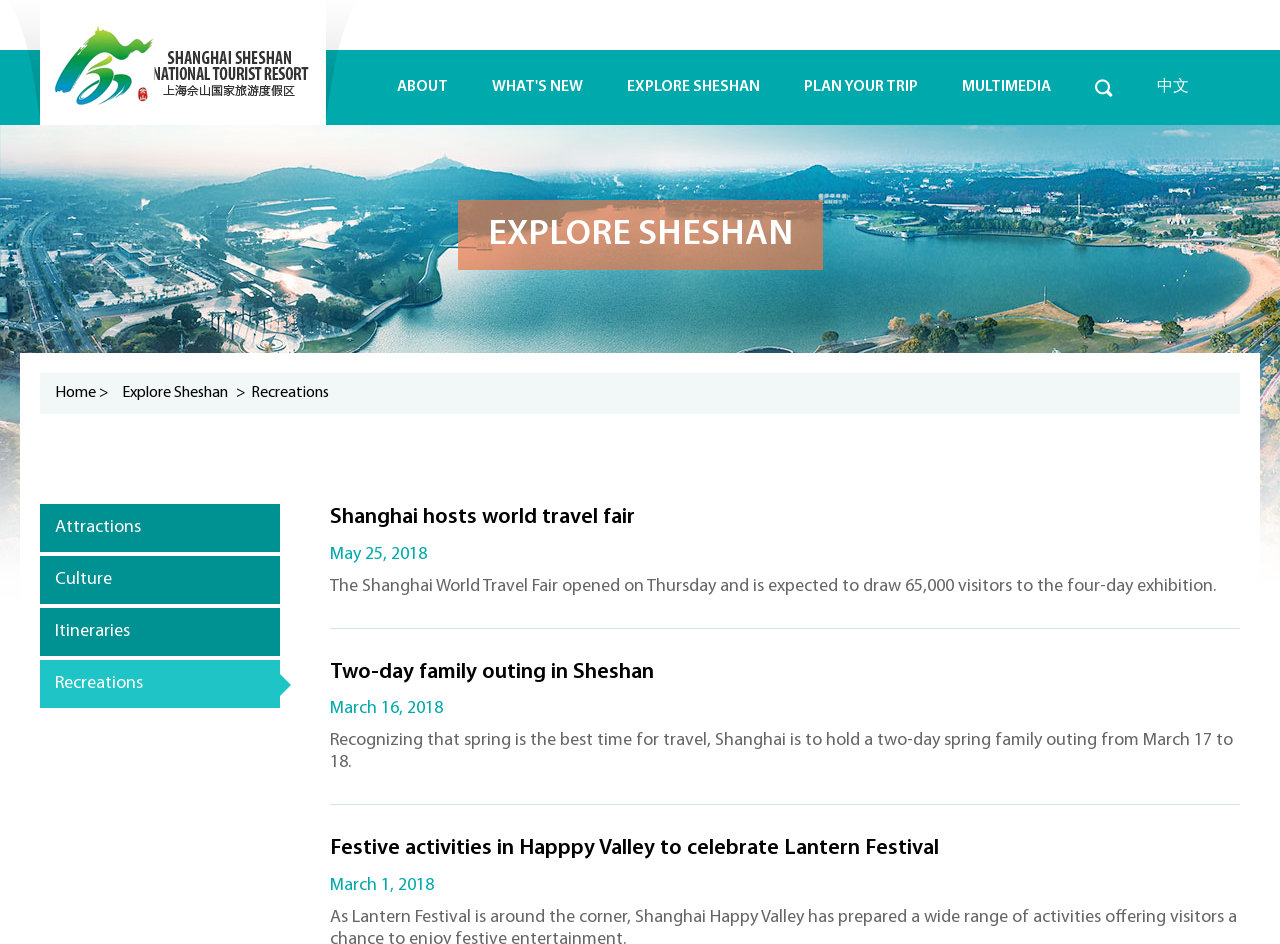Please pinpoint the bounding box coordinates for the region I should click to adhere to this instruction: "Explore 'Areas We Cover'".

None